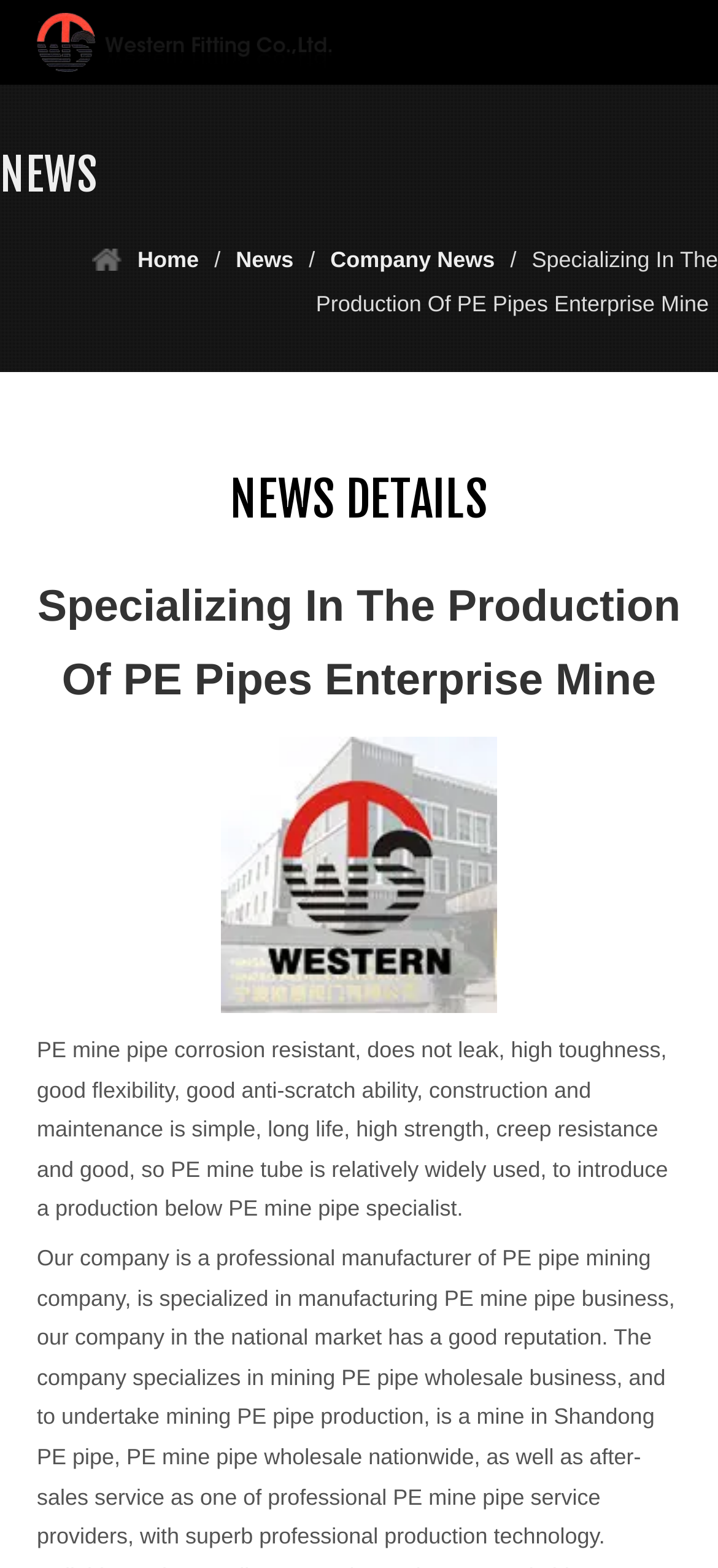Please determine the bounding box coordinates for the UI element described as: "Home".

[0.192, 0.157, 0.286, 0.174]